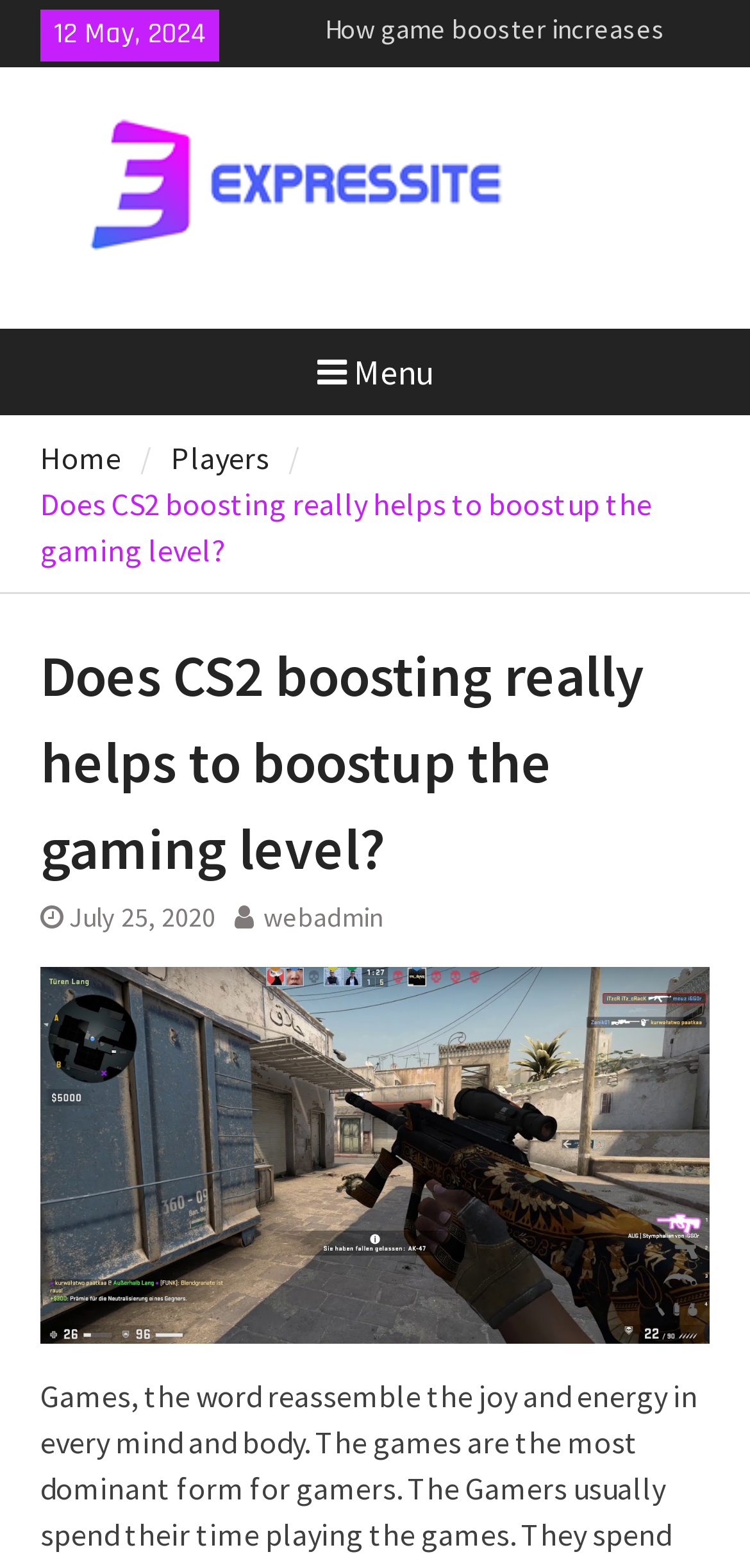Find the bounding box coordinates for the element that must be clicked to complete the instruction: "Go to the 'Home' page". The coordinates should be four float numbers between 0 and 1, indicated as [left, top, right, bottom].

[0.053, 0.279, 0.161, 0.304]